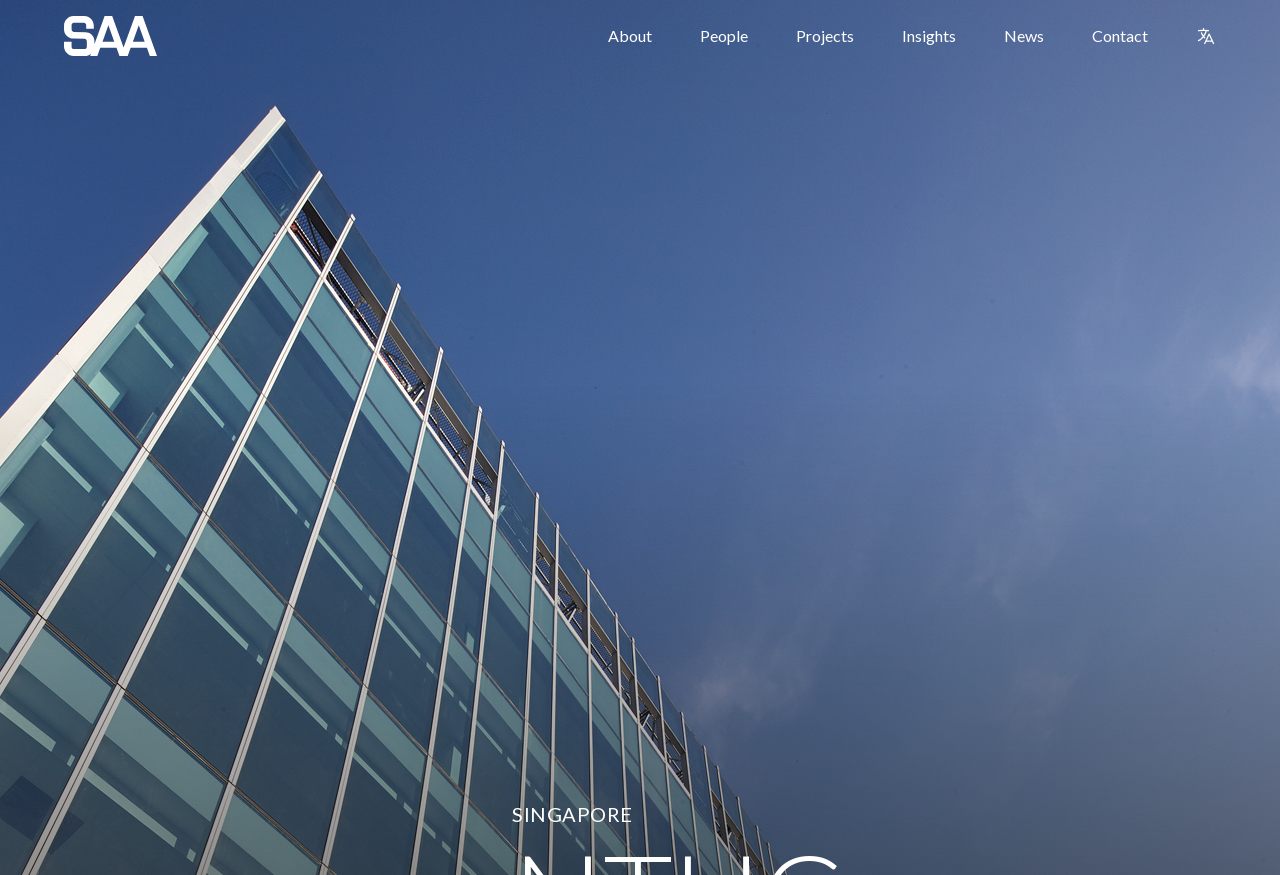Determine the bounding box coordinates for the UI element described. Format the coordinates as (top-left x, top-left y, bottom-right x, bottom-right y) and ensure all values are between 0 and 1. Element description: Projects

[0.622, 0.03, 0.667, 0.051]